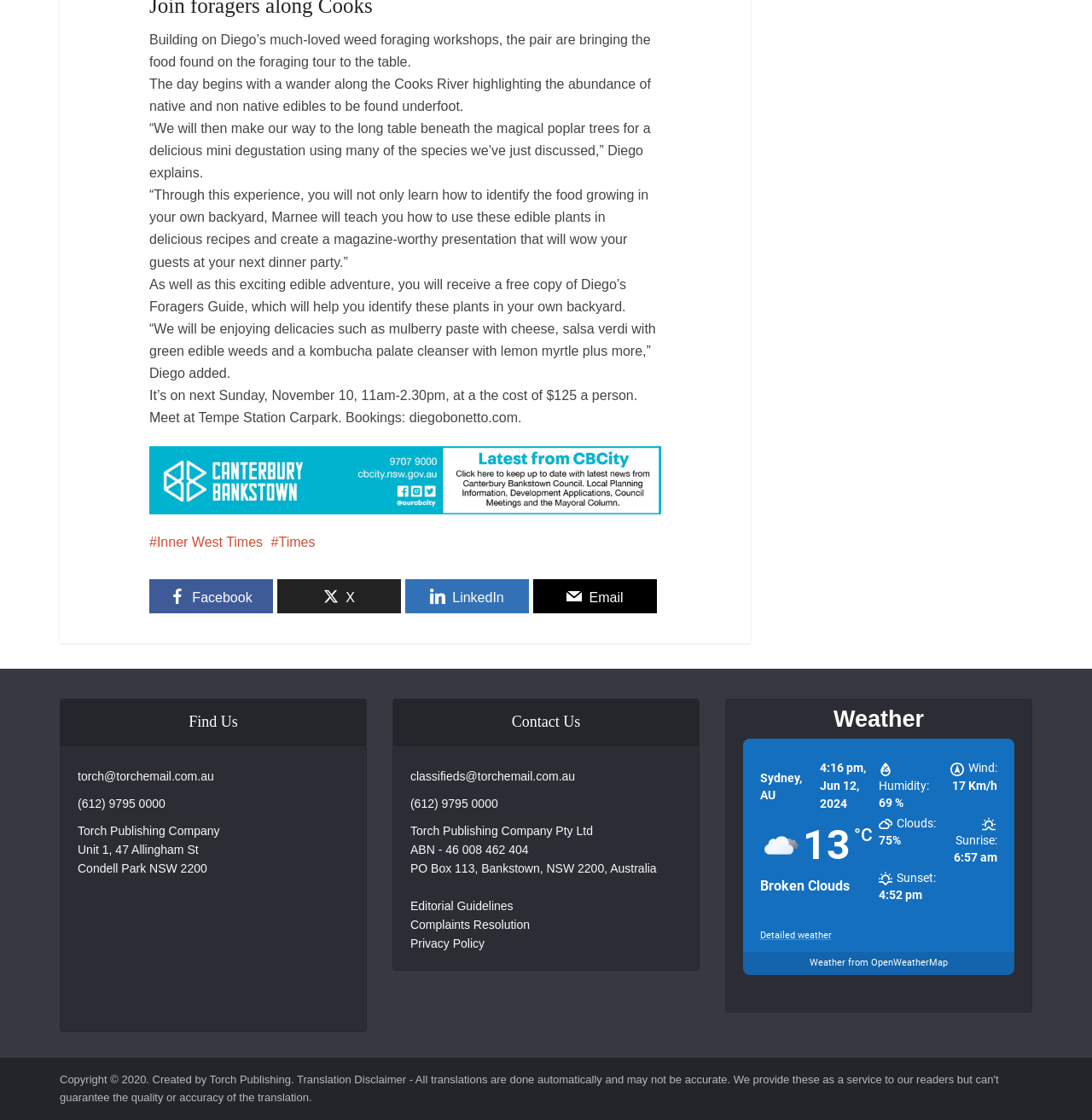Show the bounding box coordinates for the element that needs to be clicked to execute the following instruction: "Check the weather". Provide the coordinates in the form of four float numbers between 0 and 1, i.e., [left, top, right, bottom].

[0.763, 0.631, 0.846, 0.654]